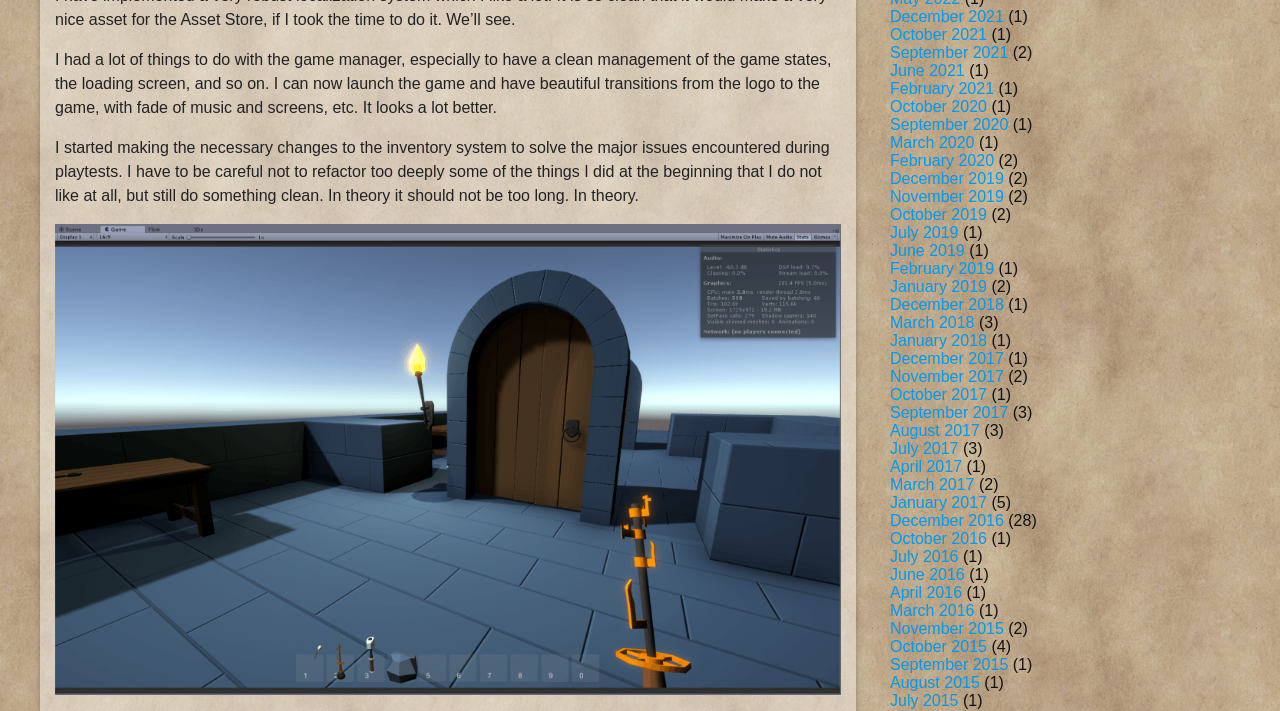Using the provided element description "English", determine the bounding box coordinates of the UI element.

None